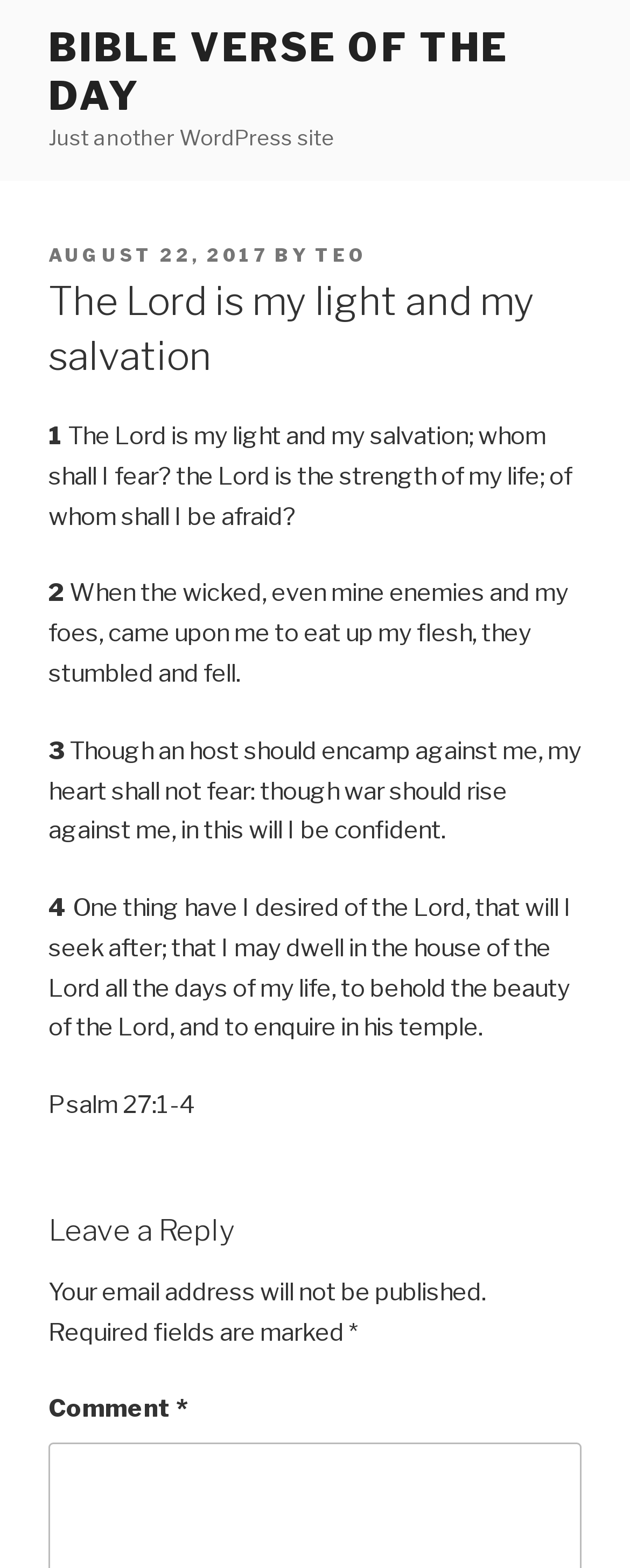Please determine the primary heading and provide its text.

The Lord is my light and my salvation